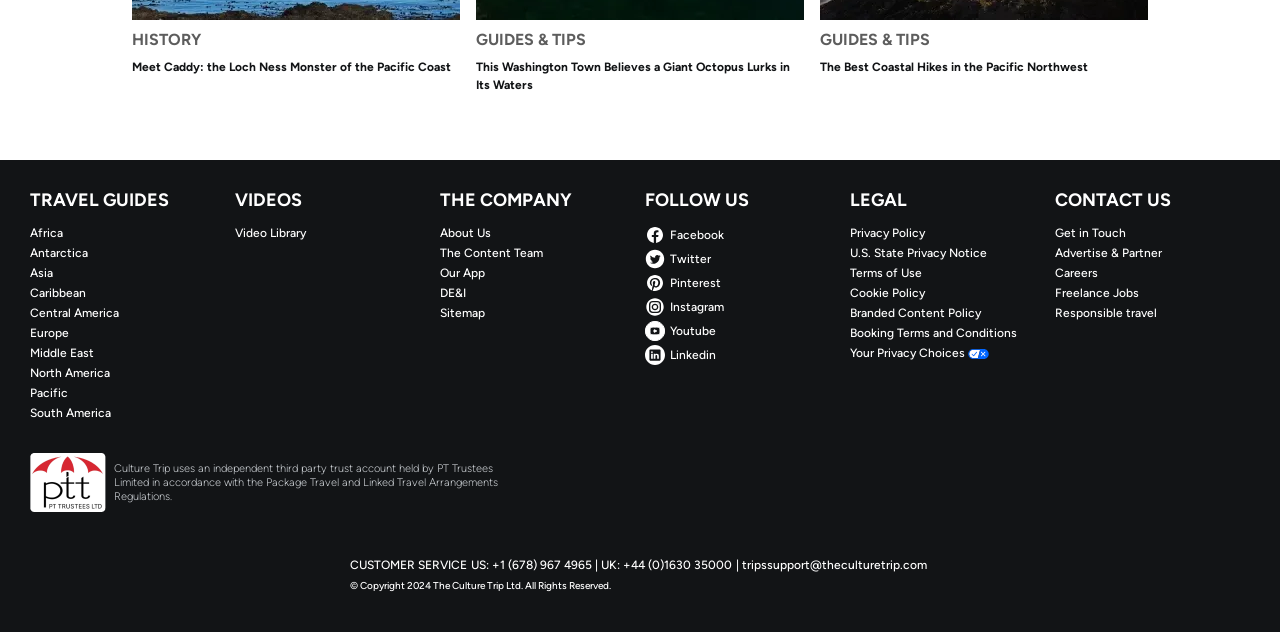Indicate the bounding box coordinates of the element that needs to be clicked to satisfy the following instruction: "Get in Touch with the company". The coordinates should be four float numbers between 0 and 1, i.e., [left, top, right, bottom].

[0.824, 0.356, 0.977, 0.381]